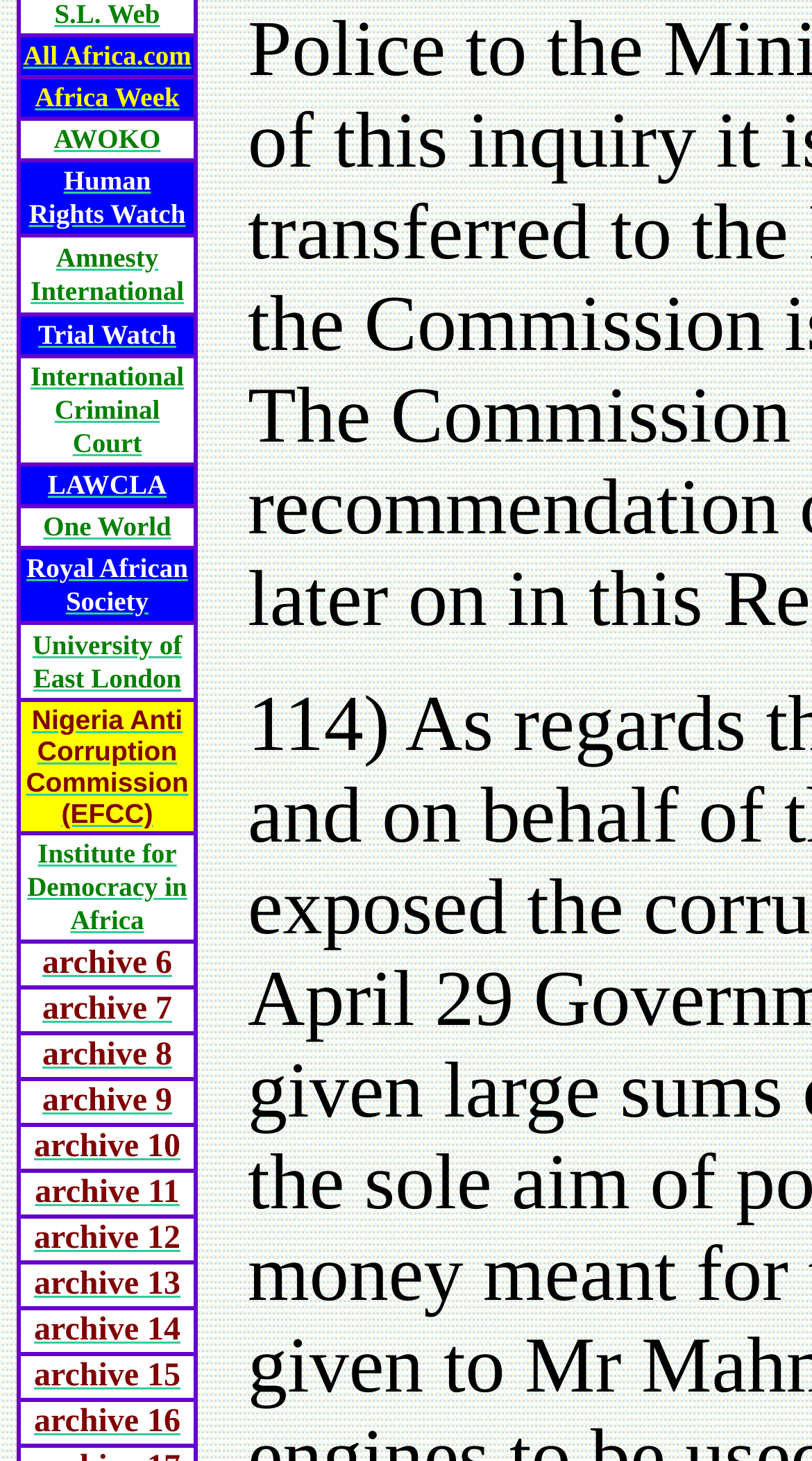Specify the bounding box coordinates of the element's area that should be clicked to execute the given instruction: "visit All Africa.com". The coordinates should be four float numbers between 0 and 1, i.e., [left, top, right, bottom].

[0.028, 0.026, 0.236, 0.05]